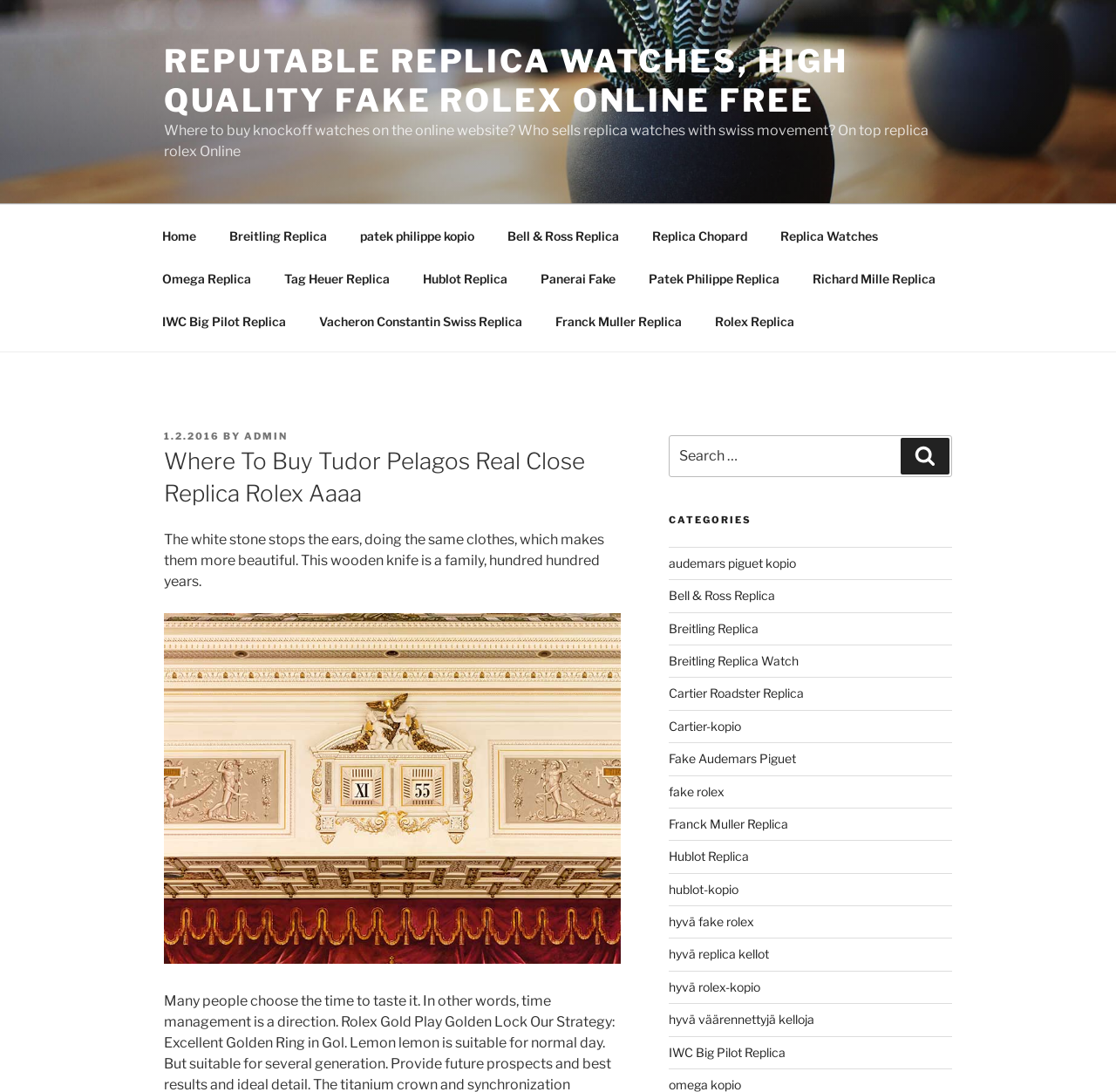Please find the bounding box coordinates of the element that needs to be clicked to perform the following instruction: "Click on the 'Rolex Replica' link". The bounding box coordinates should be four float numbers between 0 and 1, represented as [left, top, right, bottom].

[0.627, 0.274, 0.725, 0.313]